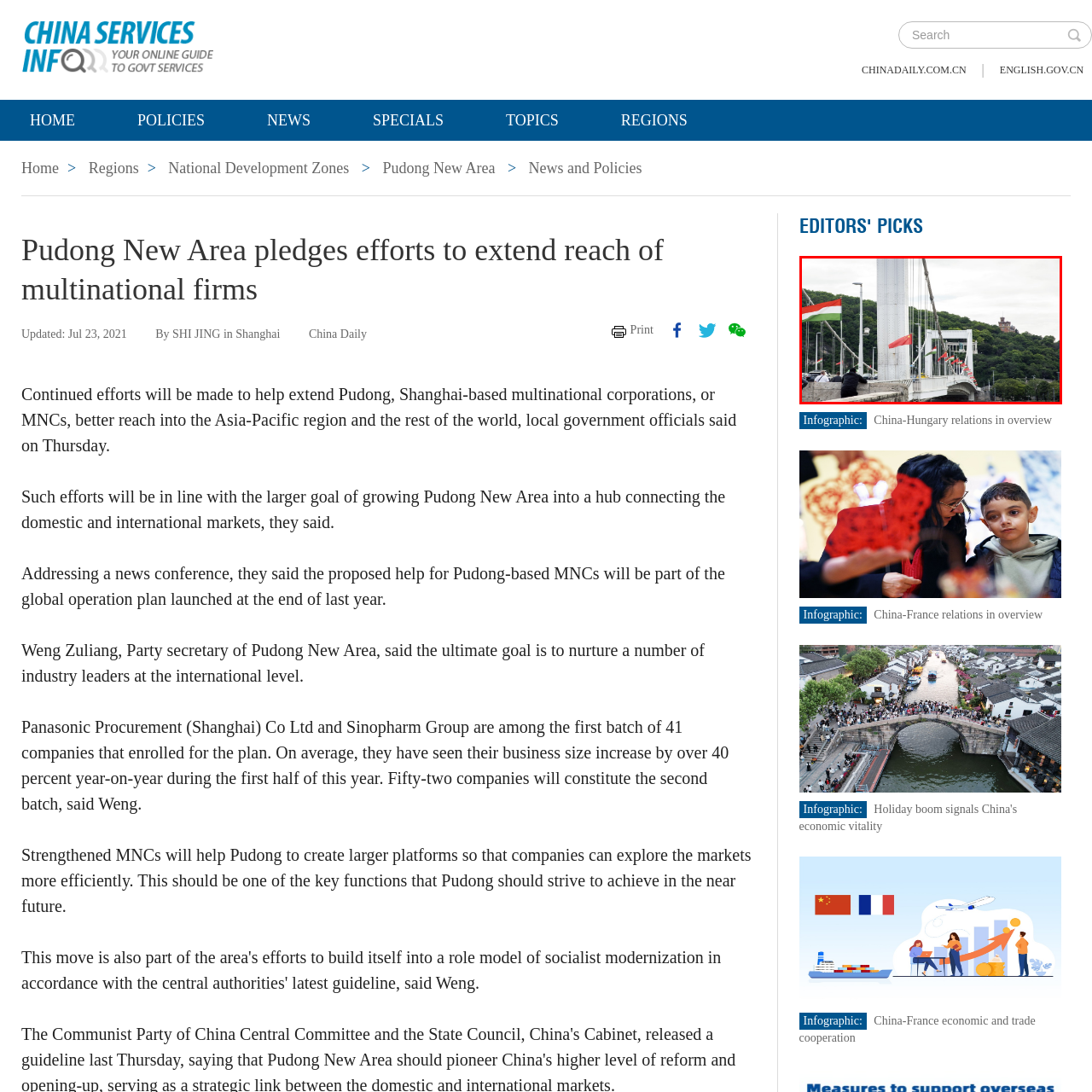Give a detailed account of the picture within the red bounded area.

The image depicts a bridge adorned with flags from Hungary and China, symbolizing the growing diplomatic and economic ties between the two nations. The scene captures a serene backdrop of lush greenery, with a building perched on a hill in the distance, hinting at historical significance or a viewpoint. People can be seen on the bridge, reflecting a moment of connection and cooperation. This visual representation aligns with the theme of "China-Hungary relations in overview," emphasizing collaboration and mutual endeavors between the two countries.